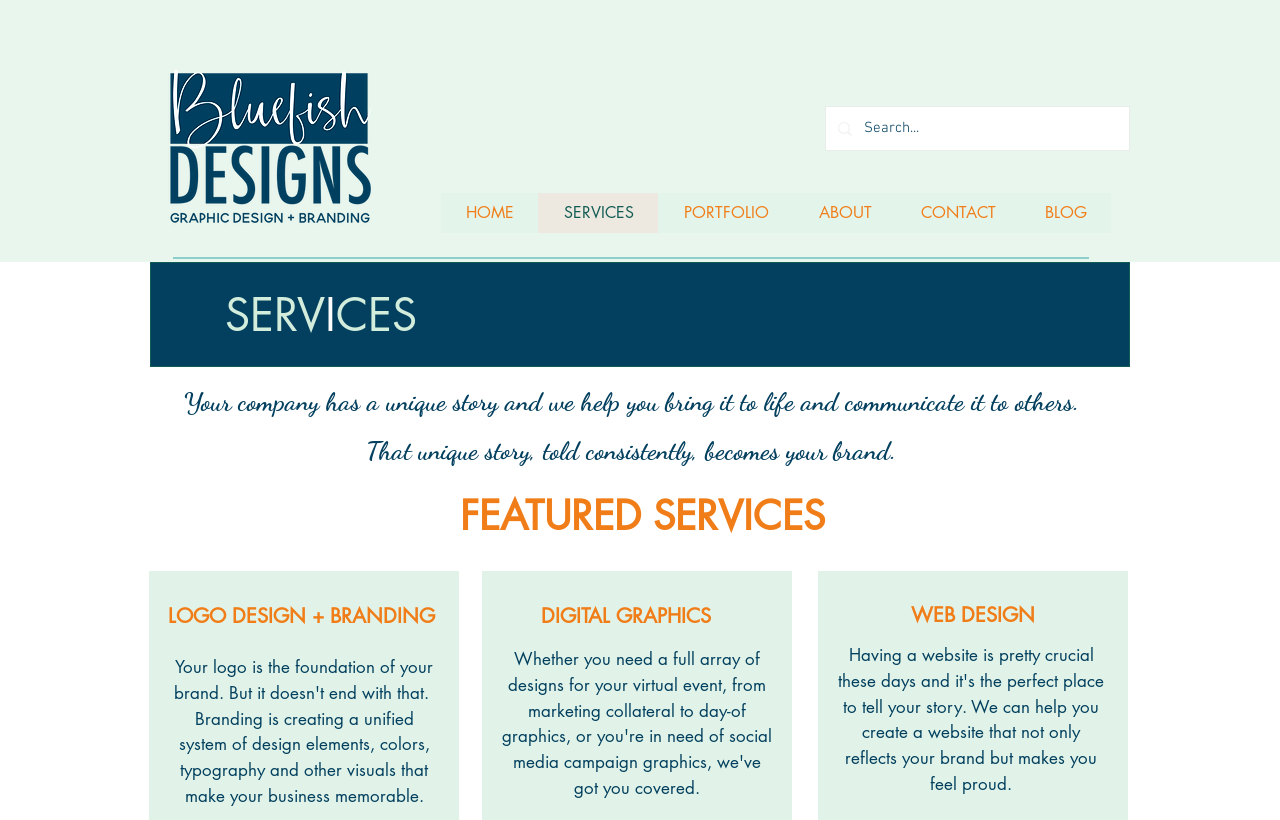Generate the text content of the main headline of the webpage.

LOGO DESIGN + BRANDING